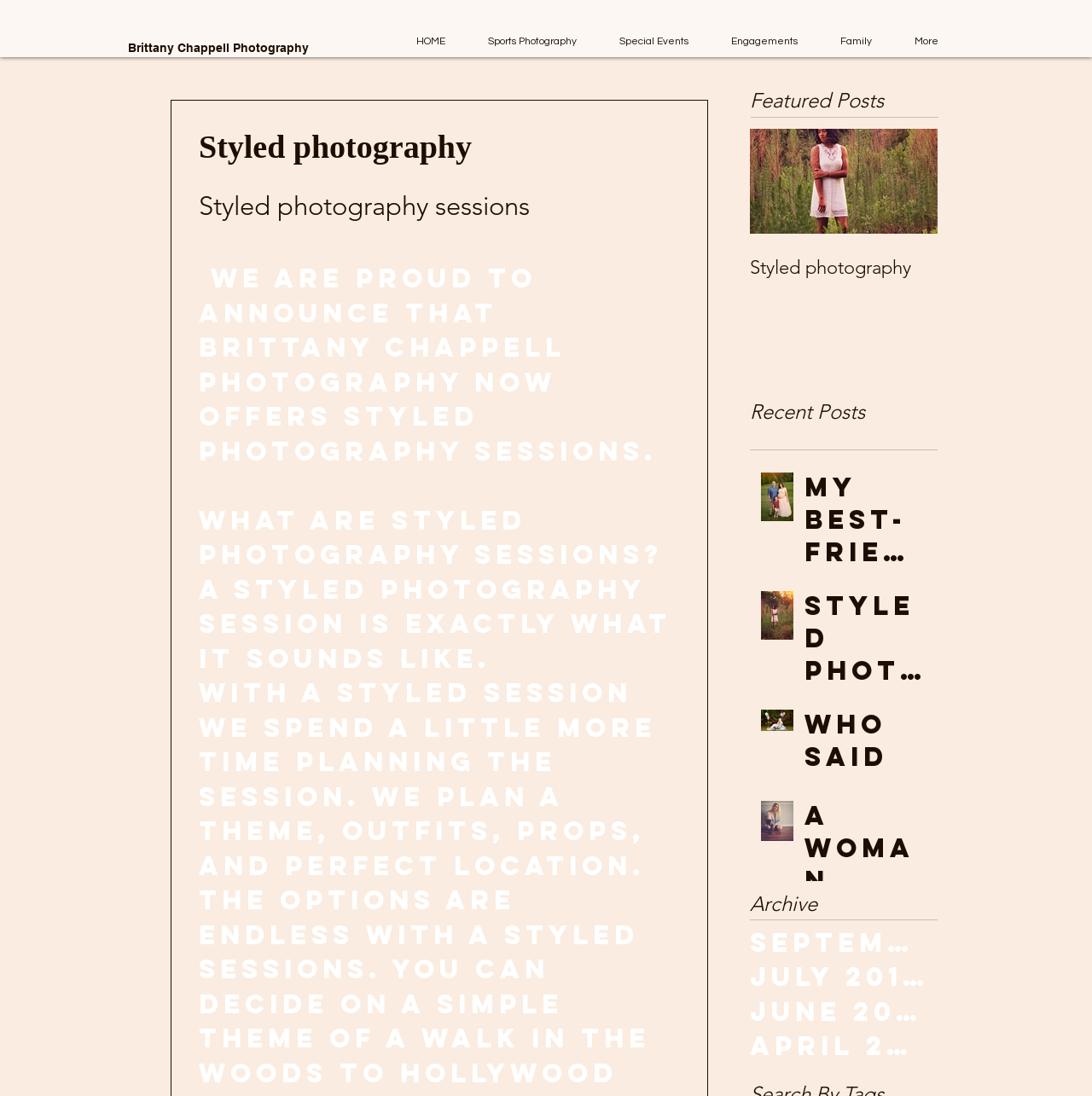Using the provided element description: "Brittany Chappell Photography", identify the bounding box coordinates. The coordinates should be four floats between 0 and 1 in the order [left, top, right, bottom].

[0.117, 0.037, 0.283, 0.051]